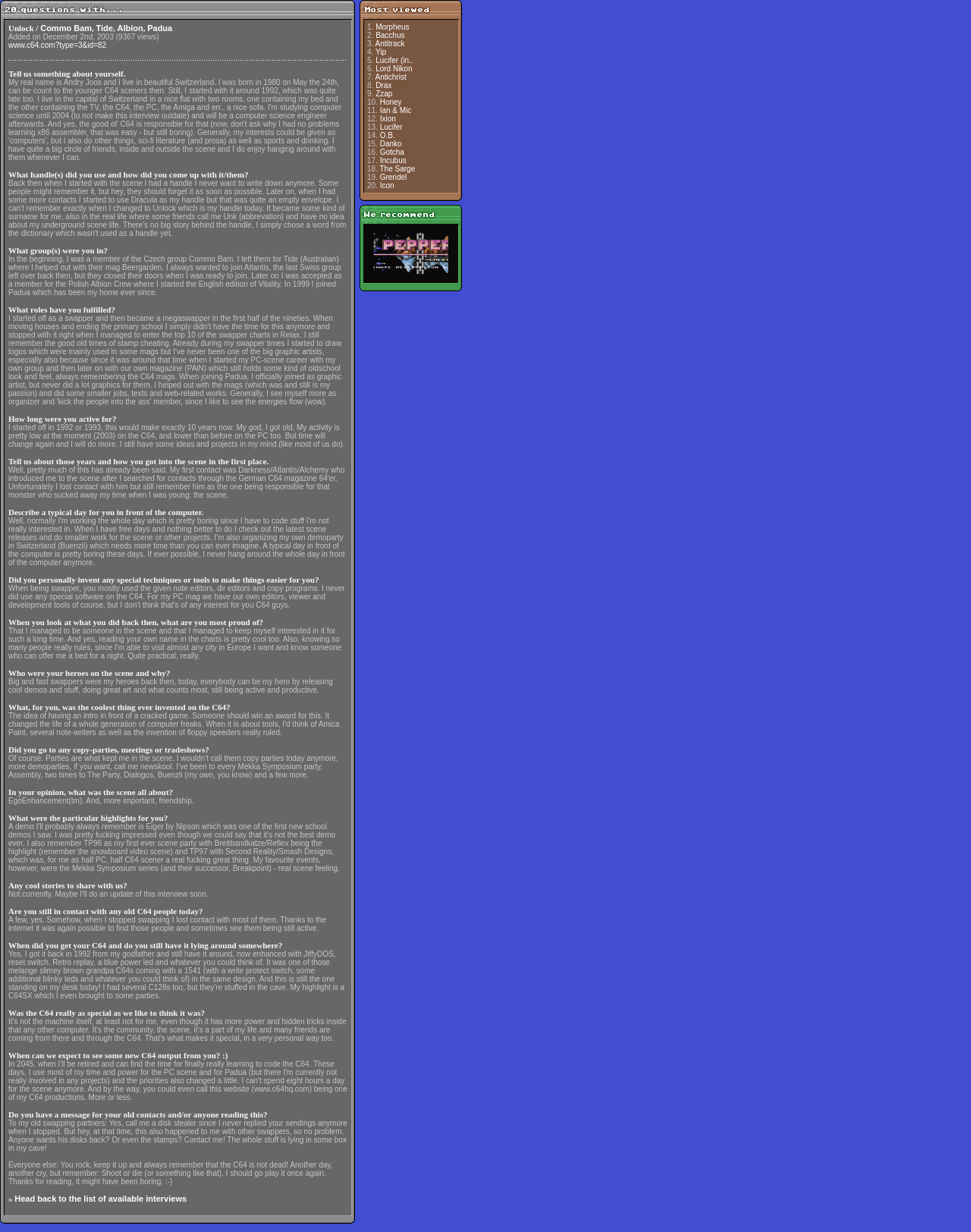From the webpage screenshot, identify the region described by Lucifer (in... Provide the bounding box coordinates as (top-left x, top-left y, bottom-right x, bottom-right y), with each value being a floating point number between 0 and 1.

[0.387, 0.046, 0.425, 0.052]